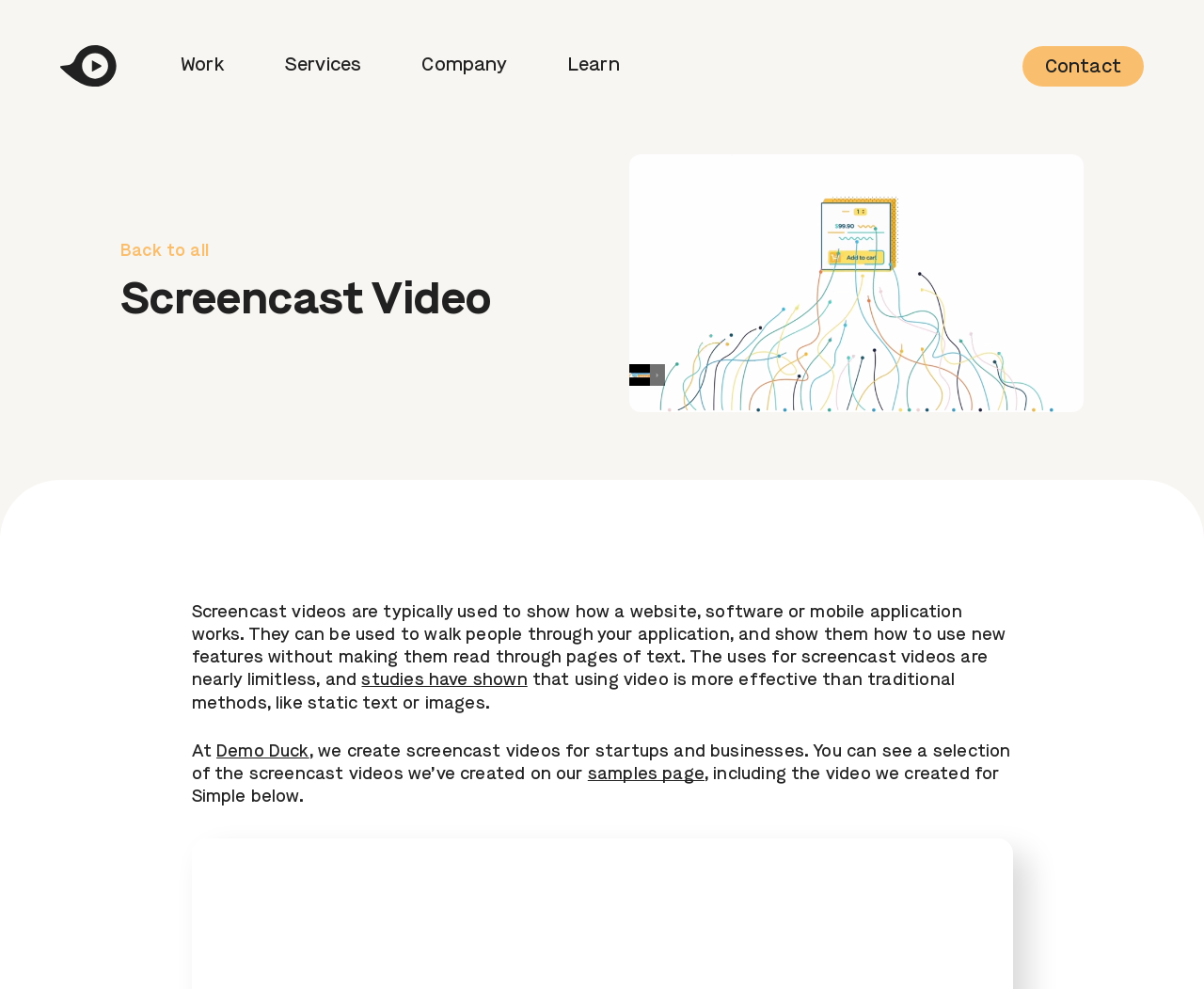Where can you find a selection of screencast videos created by Demo Duck?
Provide a fully detailed and comprehensive answer to the question.

The webpage states that 'You can see a selection of the screencast videos we’ve created on our samples page', implying that the samples page is where you can find such videos.